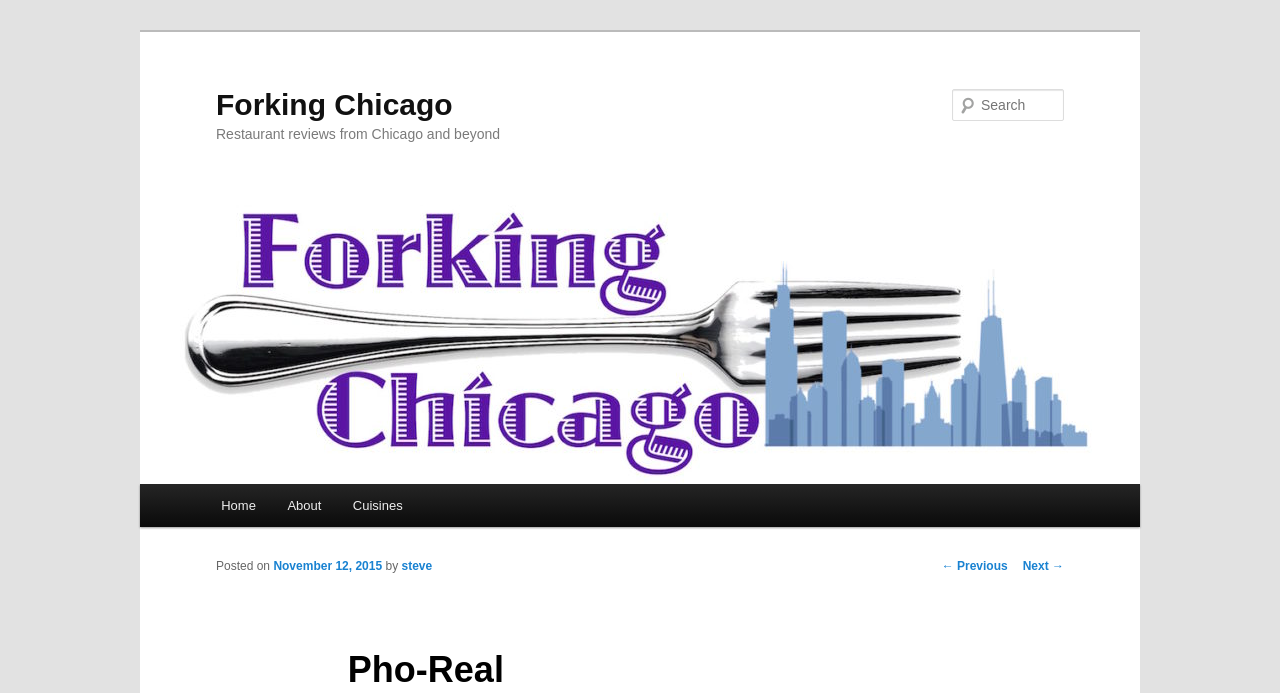What is the date of the posted article?
Please provide an in-depth and detailed response to the question.

The date of the posted article is specified at the bottom of the webpage, below the 'Post navigation' section. The date is 'November 12, 2015', and it is accompanied by the author's name, 'steve'.